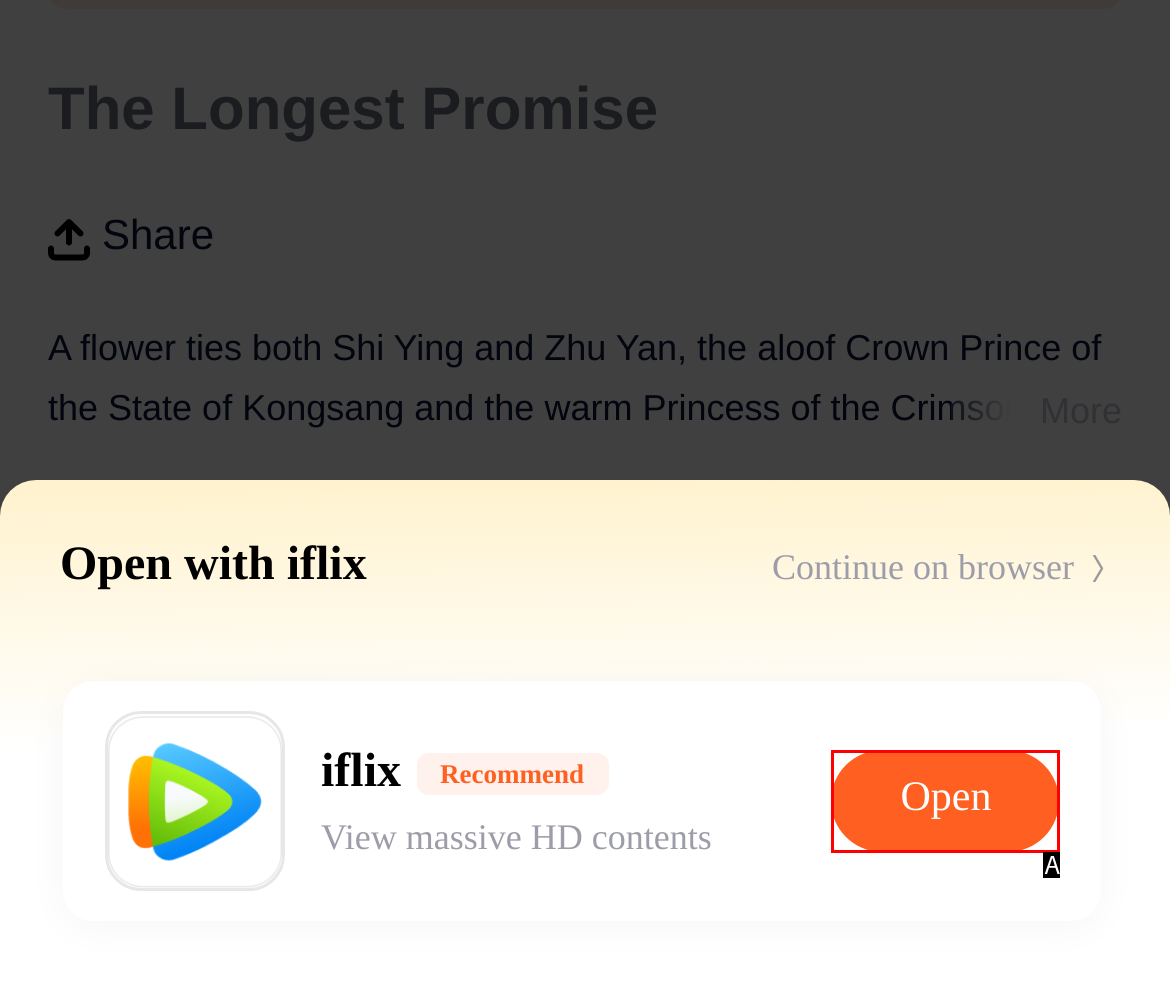Determine which HTML element best suits the description: Open. Reply with the letter of the matching option.

A